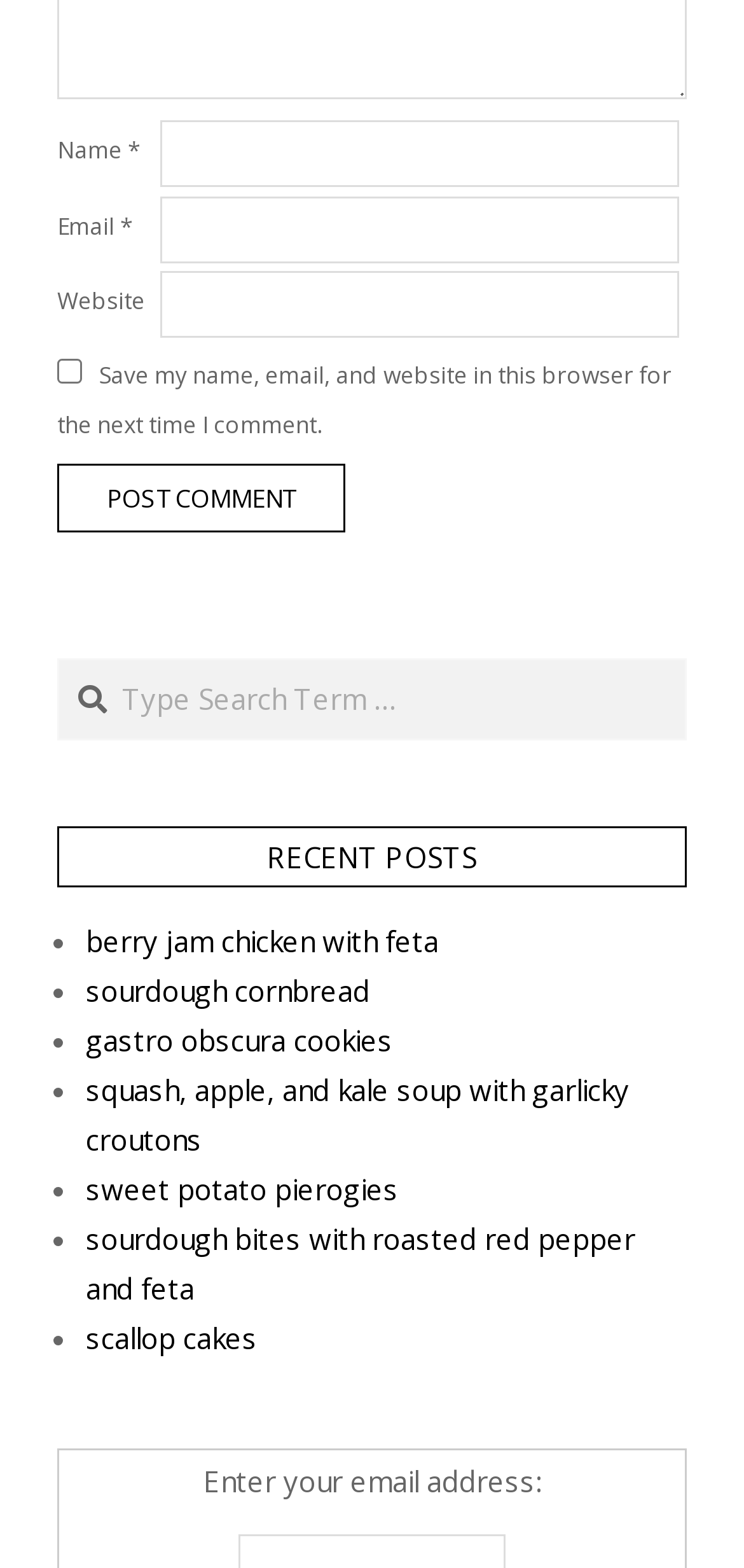Find the bounding box coordinates for the UI element whose description is: "parent_node: Website name="url"". The coordinates should be four float numbers between 0 and 1, in the format [left, top, right, bottom].

[0.214, 0.173, 0.912, 0.216]